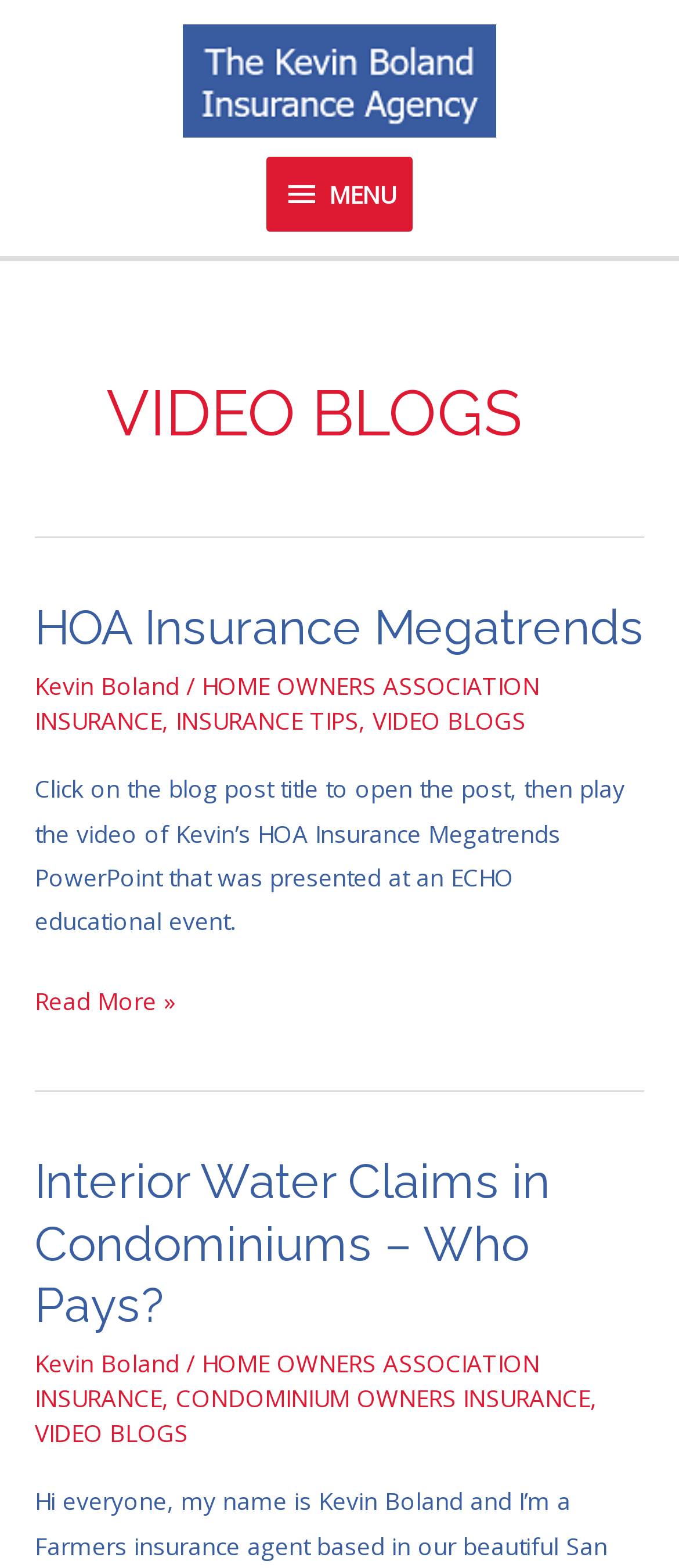What is the purpose of clicking on the blog post title?
Based on the screenshot, answer the question with a single word or phrase.

To open the post and play the video